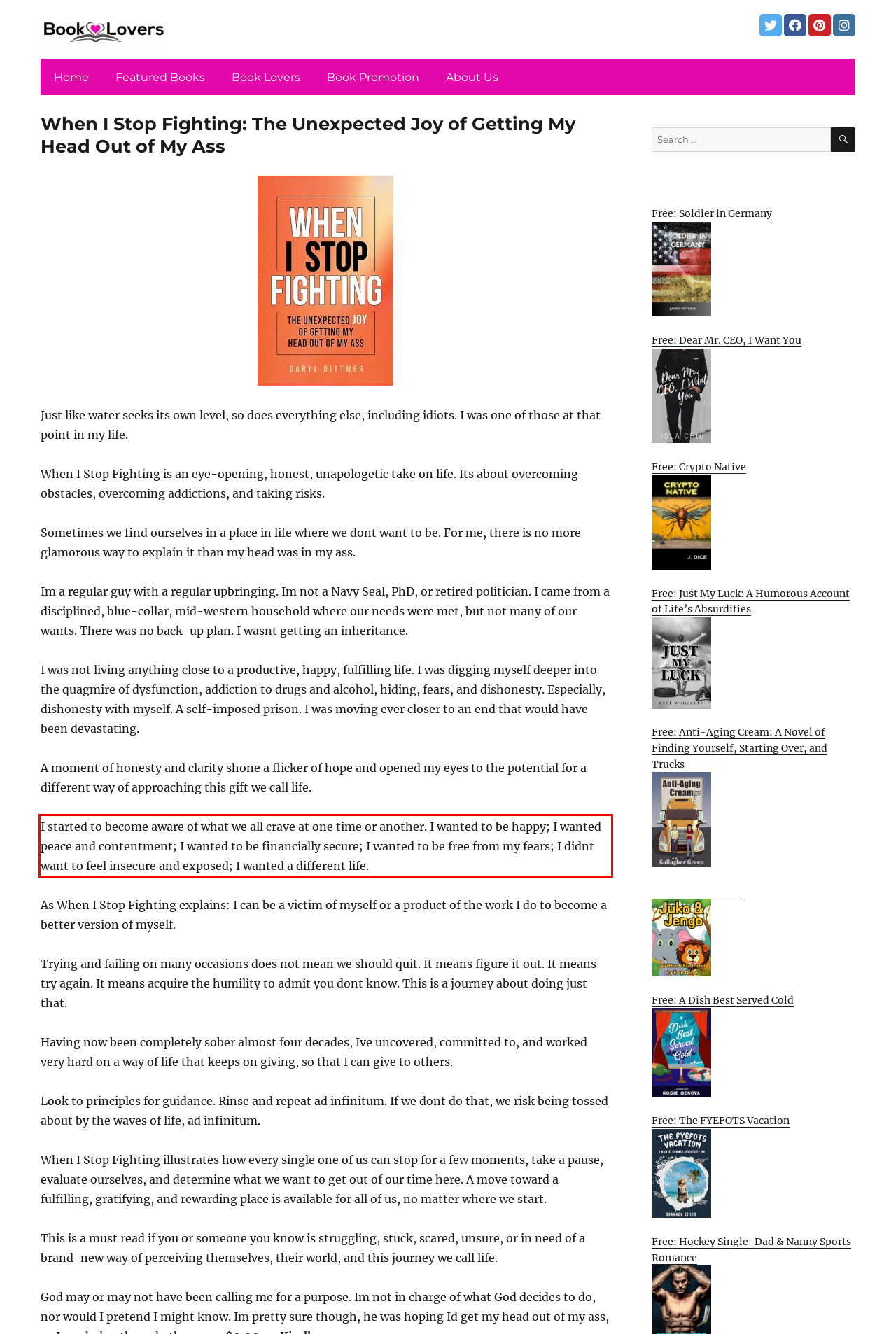Review the webpage screenshot provided, and perform OCR to extract the text from the red bounding box.

I started to become aware of what we all crave at one time or another. I wanted to be happy; I wanted peace and contentment; I wanted to be financially secure; I wanted to be free from my fears; I didnt want to feel insecure and exposed; I wanted a different life.